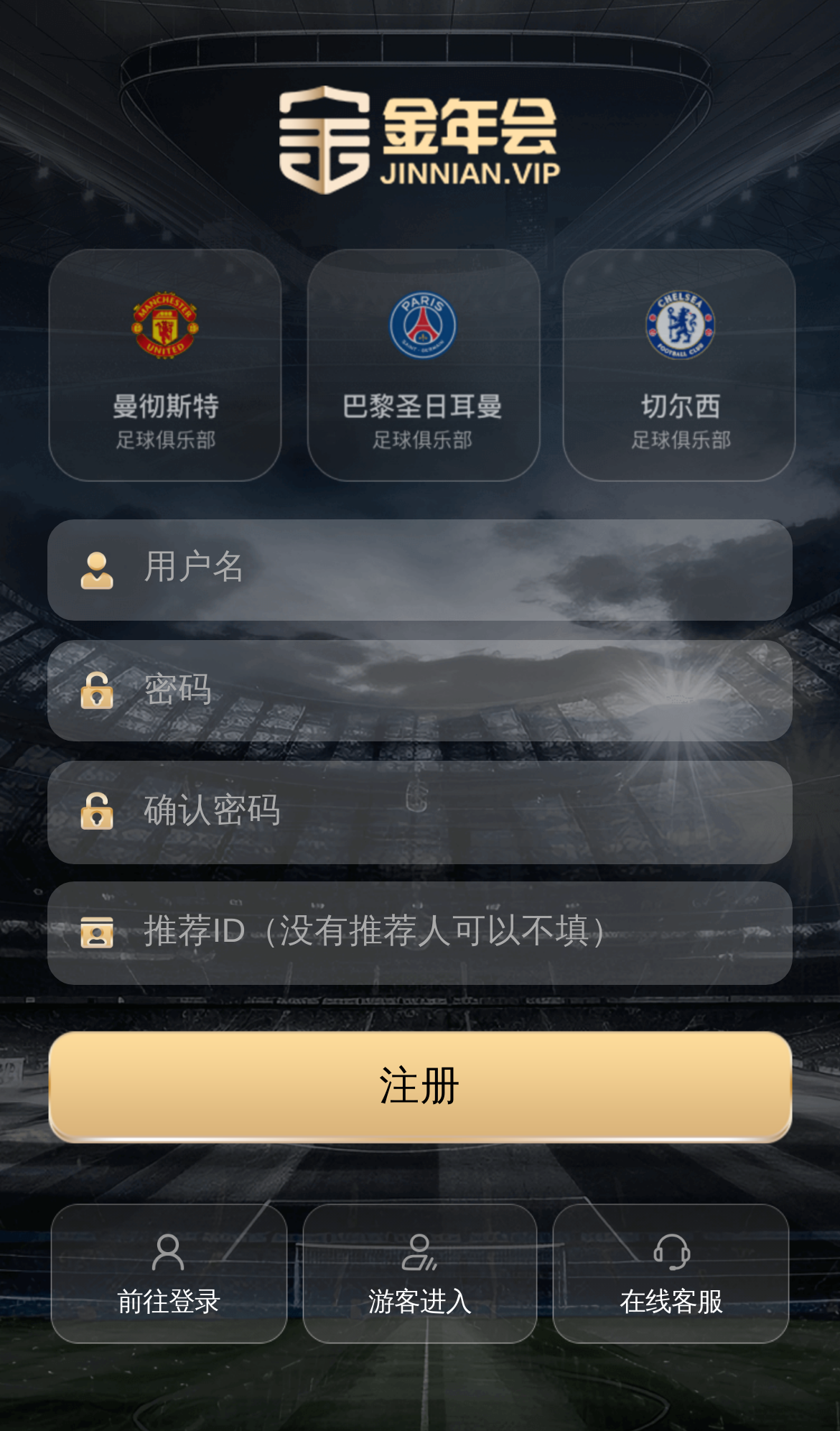How many links are available below the registration form?
Please use the visual content to give a single word or phrase answer.

3